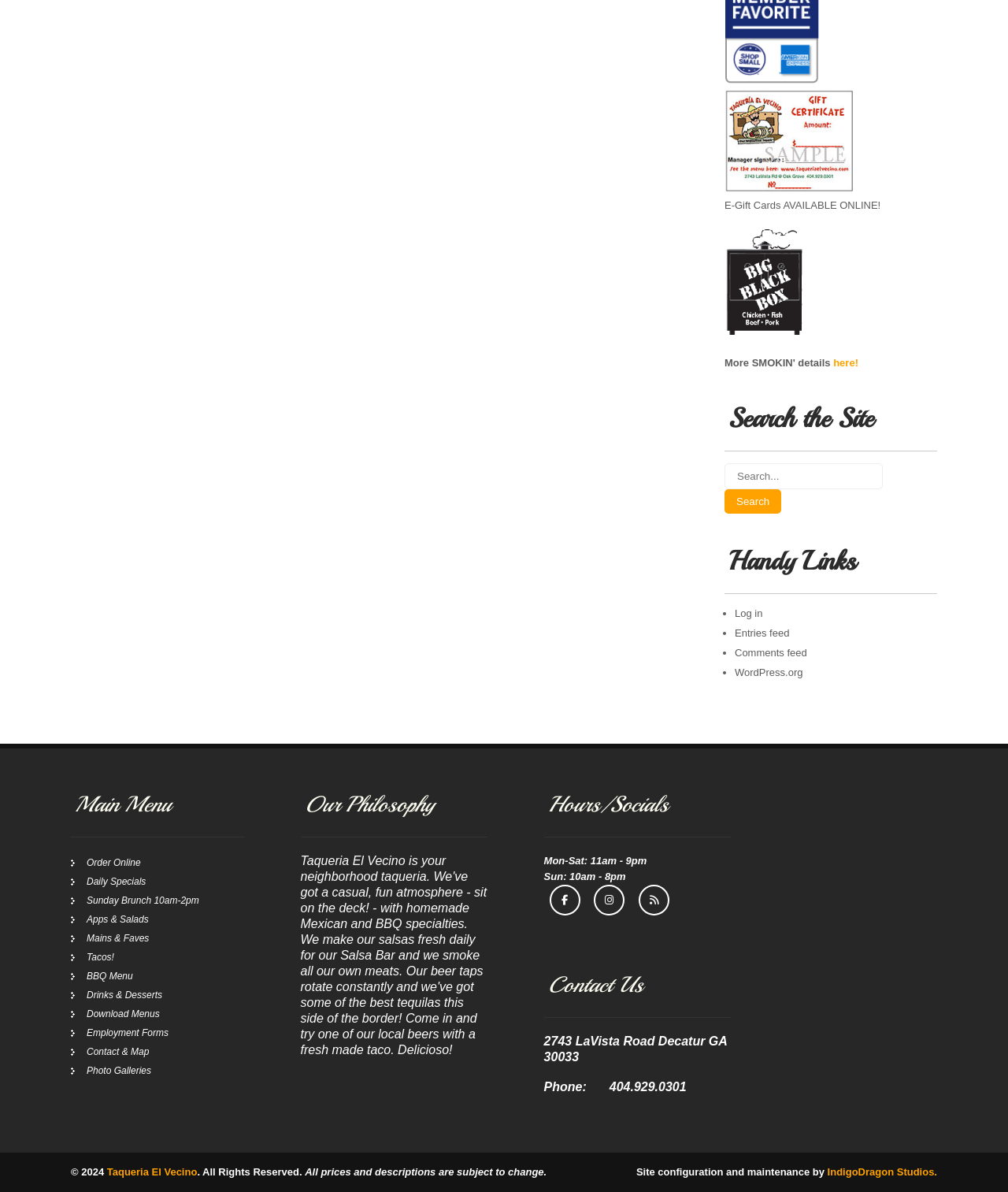Use a single word or phrase to respond to the question:
Is there an E-Gift Card option available?

Yes